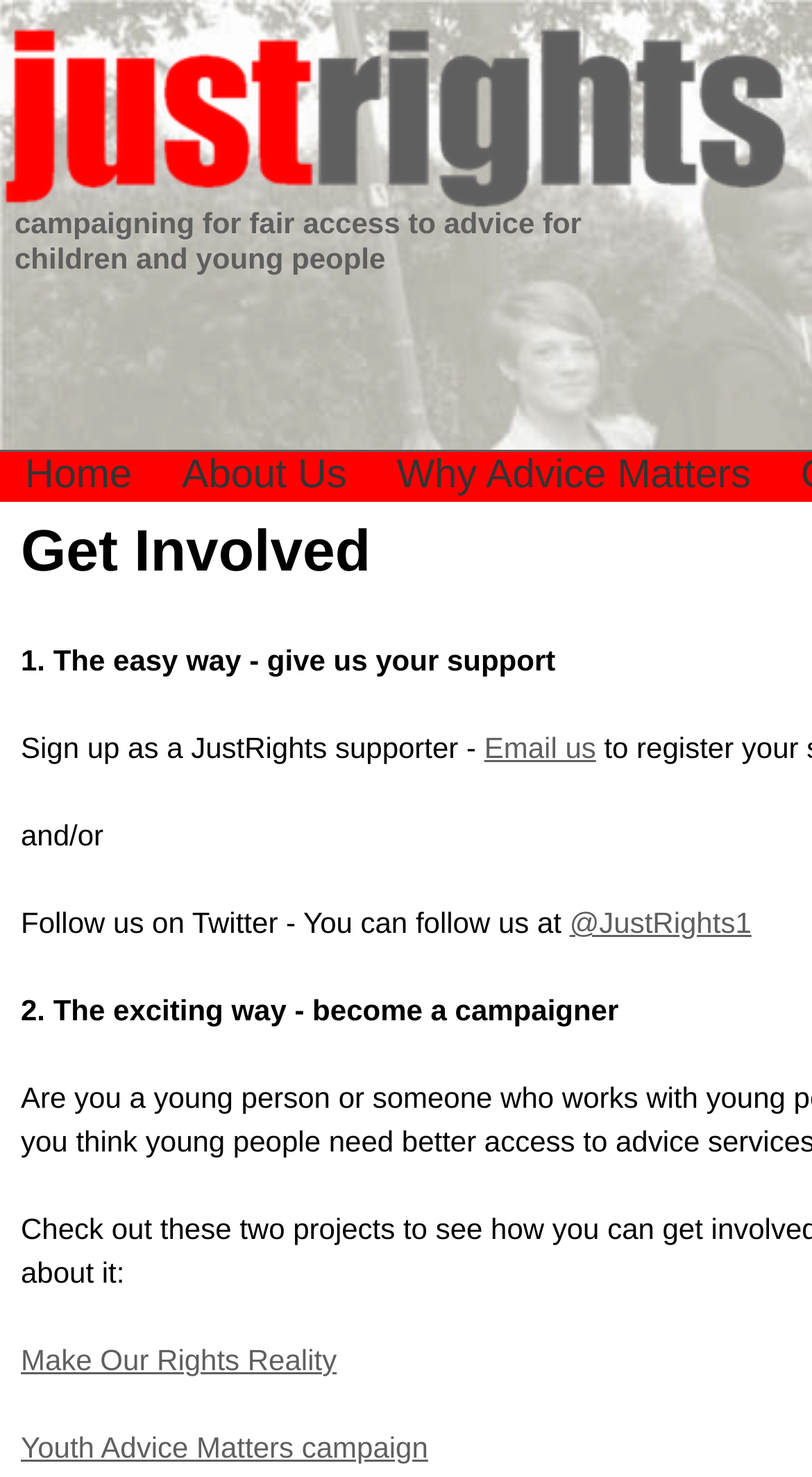Pinpoint the bounding box coordinates of the clickable element to carry out the following instruction: "Go to Home page."

[0.028, 0.306, 0.165, 0.338]